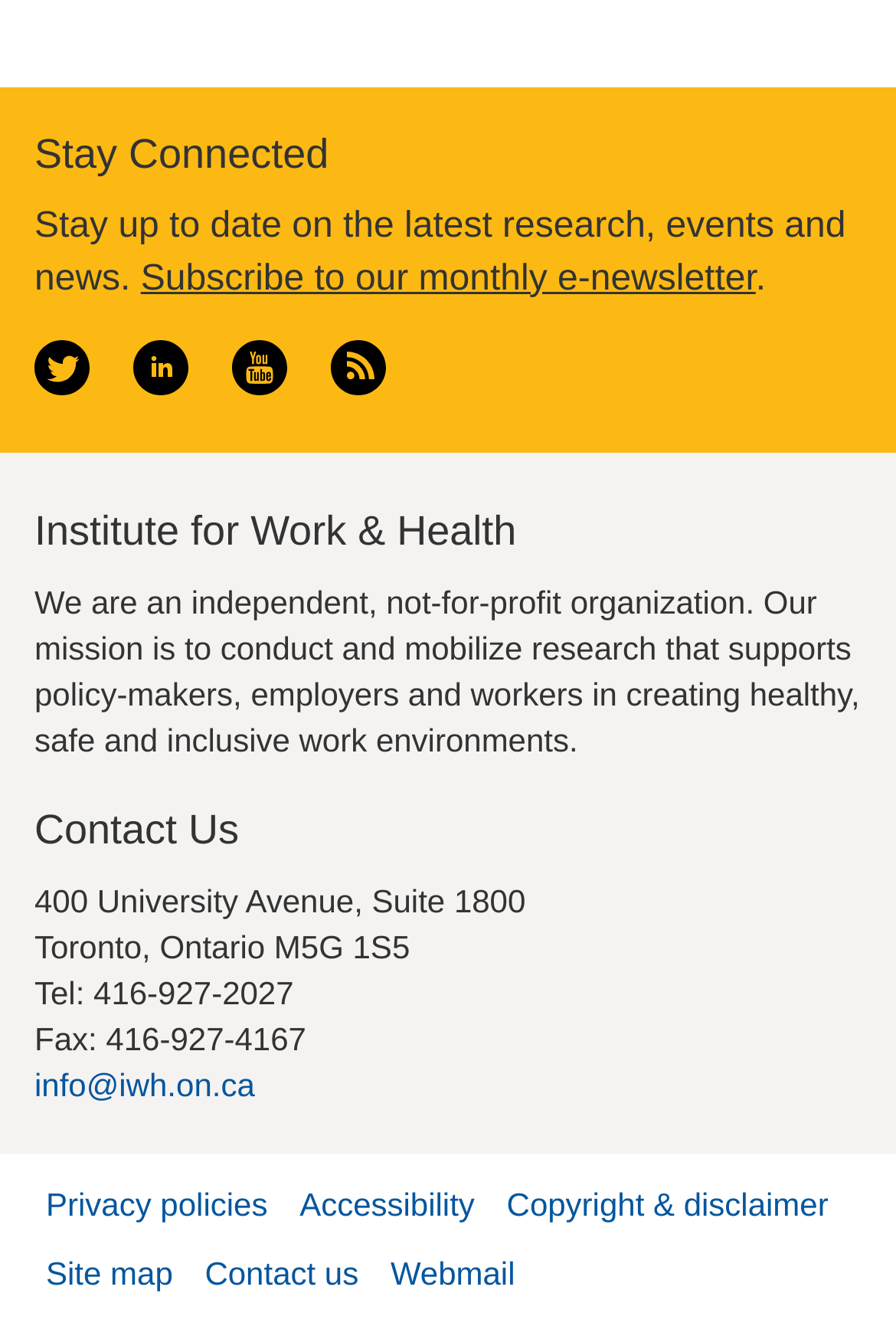Locate the UI element described as follows: "alt="Visit us on YouTube"". Return the bounding box coordinates as four float numbers between 0 and 1 in the order [left, top, right, bottom].

[0.258, 0.262, 0.32, 0.29]